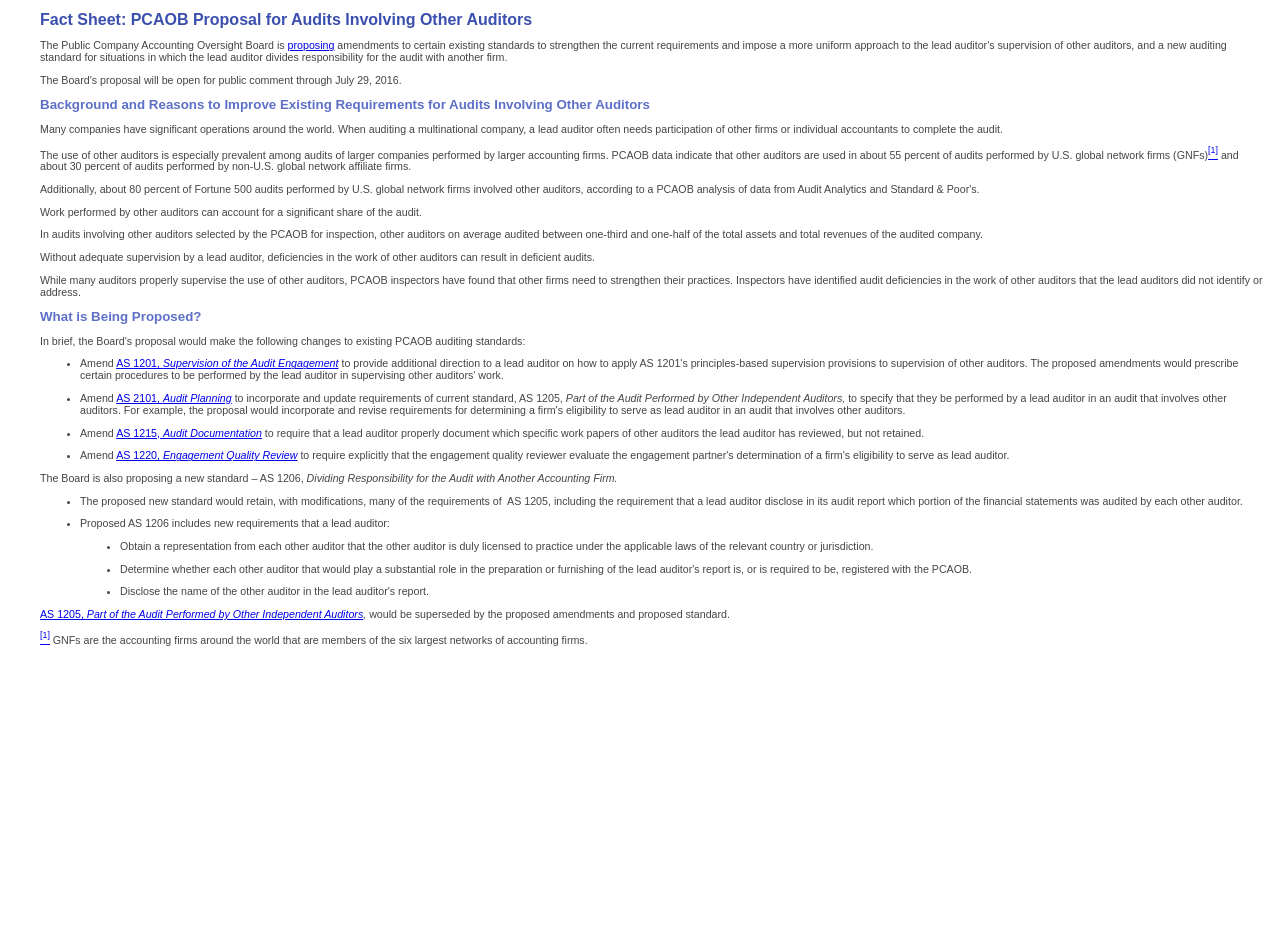Using the elements shown in the image, answer the question comprehensively: What is the purpose of the proposed amendments?

The webpage explains that the proposed amendments aim to improve existing requirements for audits involving other auditors. This is evident from the section that discusses the background and reasons for the proposal, which mentions that the use of other auditors can result in deficient audits if not properly supervised.